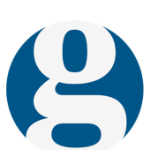Create an extensive caption that includes all significant details of the image.

The image features the iconic logo of The Guardian, presented within a circular blue background. The prominent lowercase 'g' in white, stylized with a bold and modern design, symbolizes the publication's commitment to journalism and its distinctive voice in the media landscape. This logo is emblematic of The Guardian's identity, which has evolved from its origins in the 19th century to become a leading digital news platform today. The accompanying context from the webpage may relate to articles or opinions reflecting current events and social issues, reinforcing The Guardian's role in delivering thought-provoking commentary and news coverage.